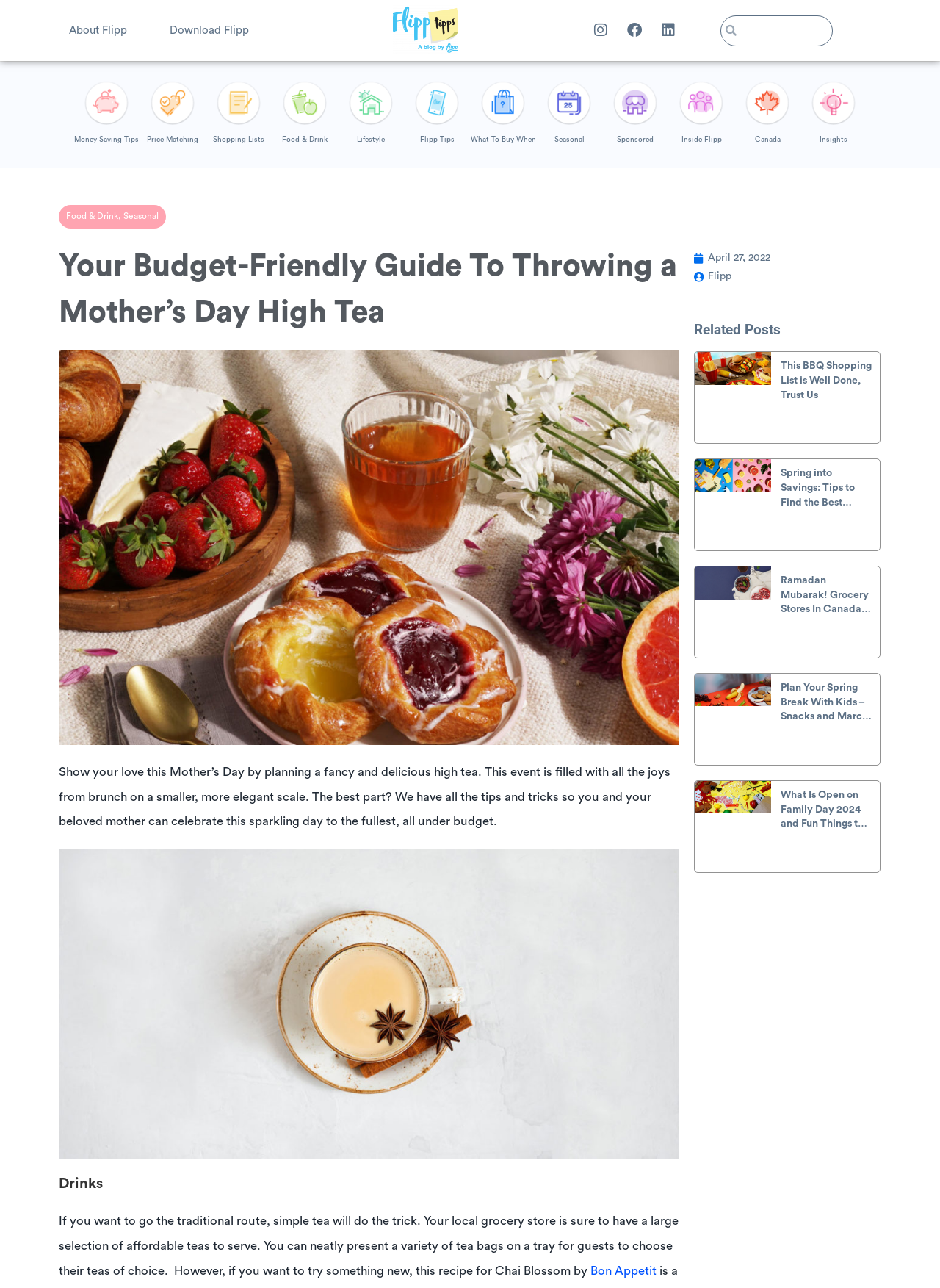What type of event is being planned?
We need a detailed and meticulous answer to the question.

The type of event being planned is a high tea, which is a smaller and more elegant version of brunch, as mentioned in the article. The article provides guidance on how to plan a high tea event on a budget.